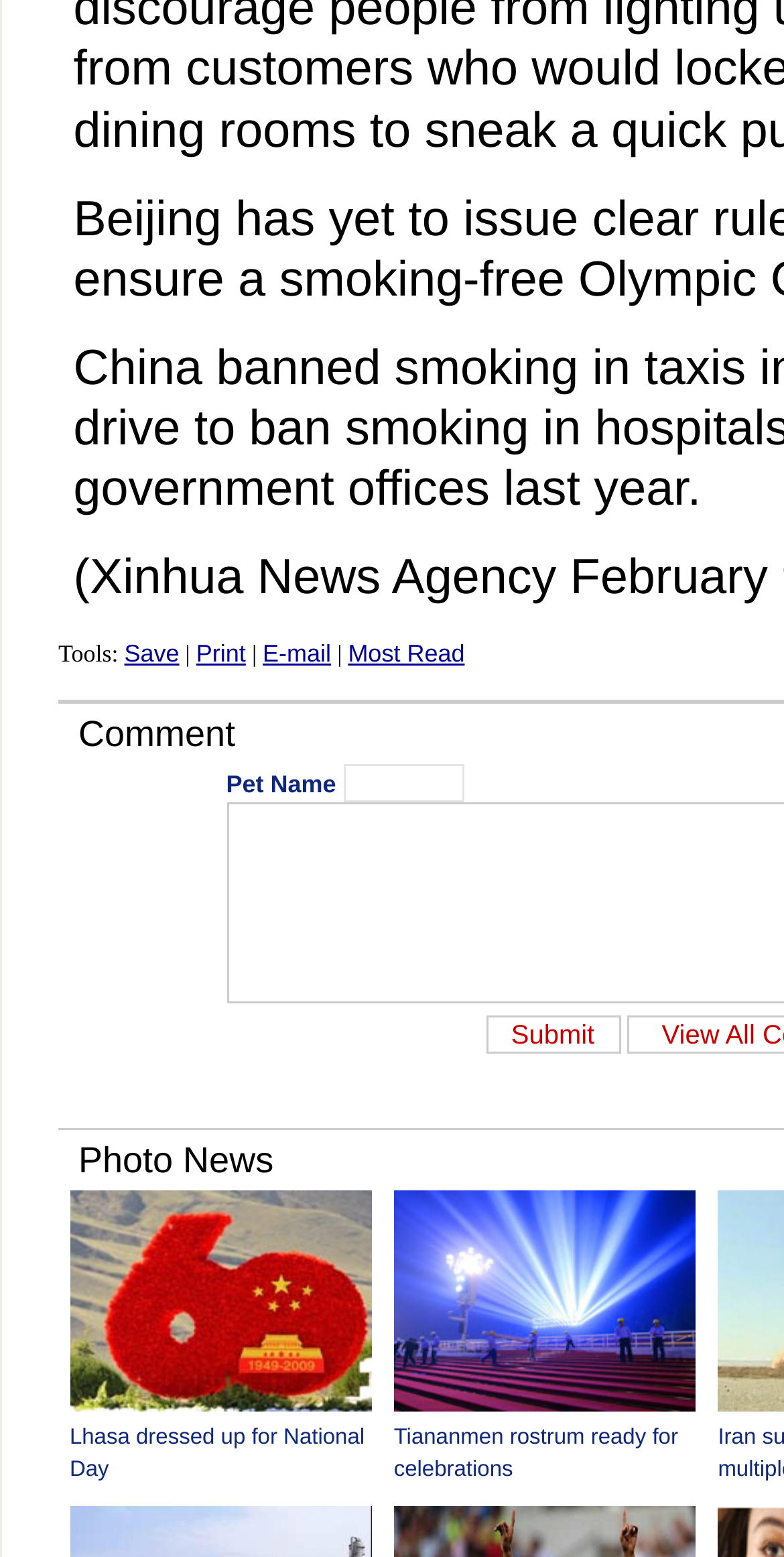Provide your answer to the question using just one word or phrase: What is the text next to the 'E-mail' link?

|